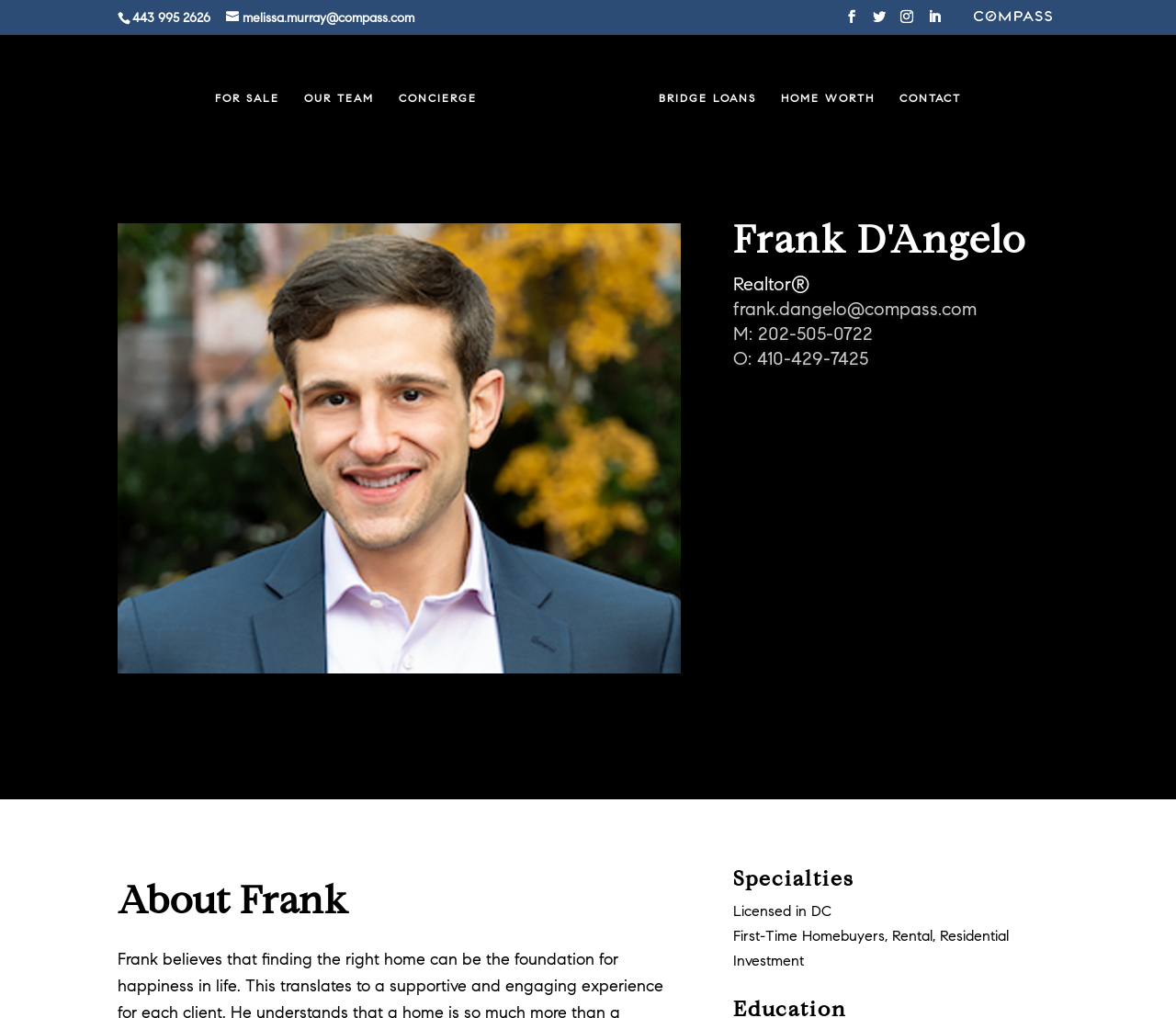What is the type of loan mentioned?
Provide a detailed and extensive answer to the question.

I found the type of loan 'Bridge Loans' in the link element with bounding box coordinates [0.56, 0.091, 0.643, 0.149].